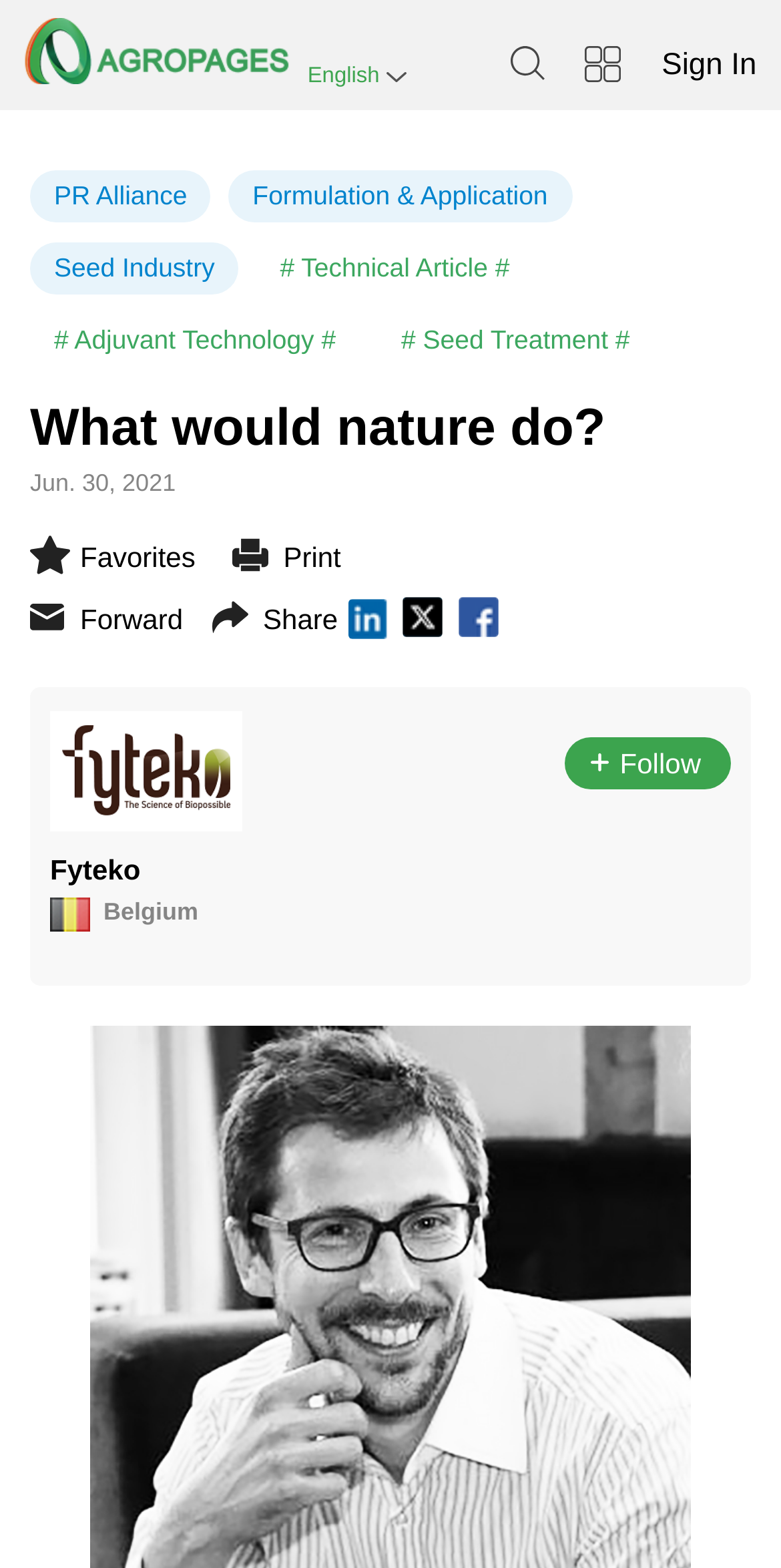Find and indicate the bounding box coordinates of the region you should select to follow the given instruction: "Sign in to the website".

[0.847, 0.031, 0.969, 0.052]